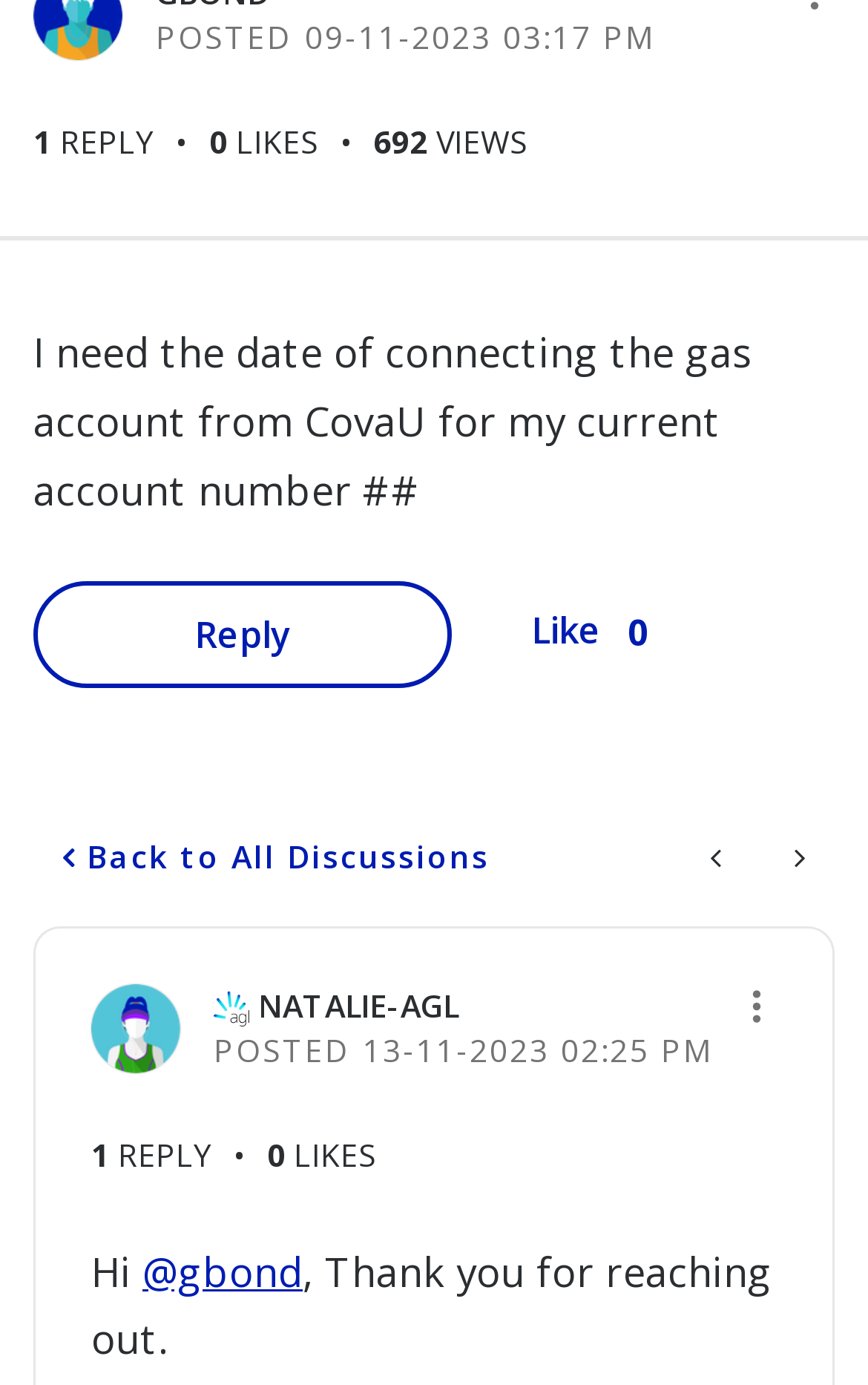Determine the bounding box coordinates for the HTML element mentioned in the following description: "Previous". The coordinates should be a list of four floats ranging from 0 to 1, represented as [left, top, right, bottom].

[0.785, 0.588, 0.874, 0.649]